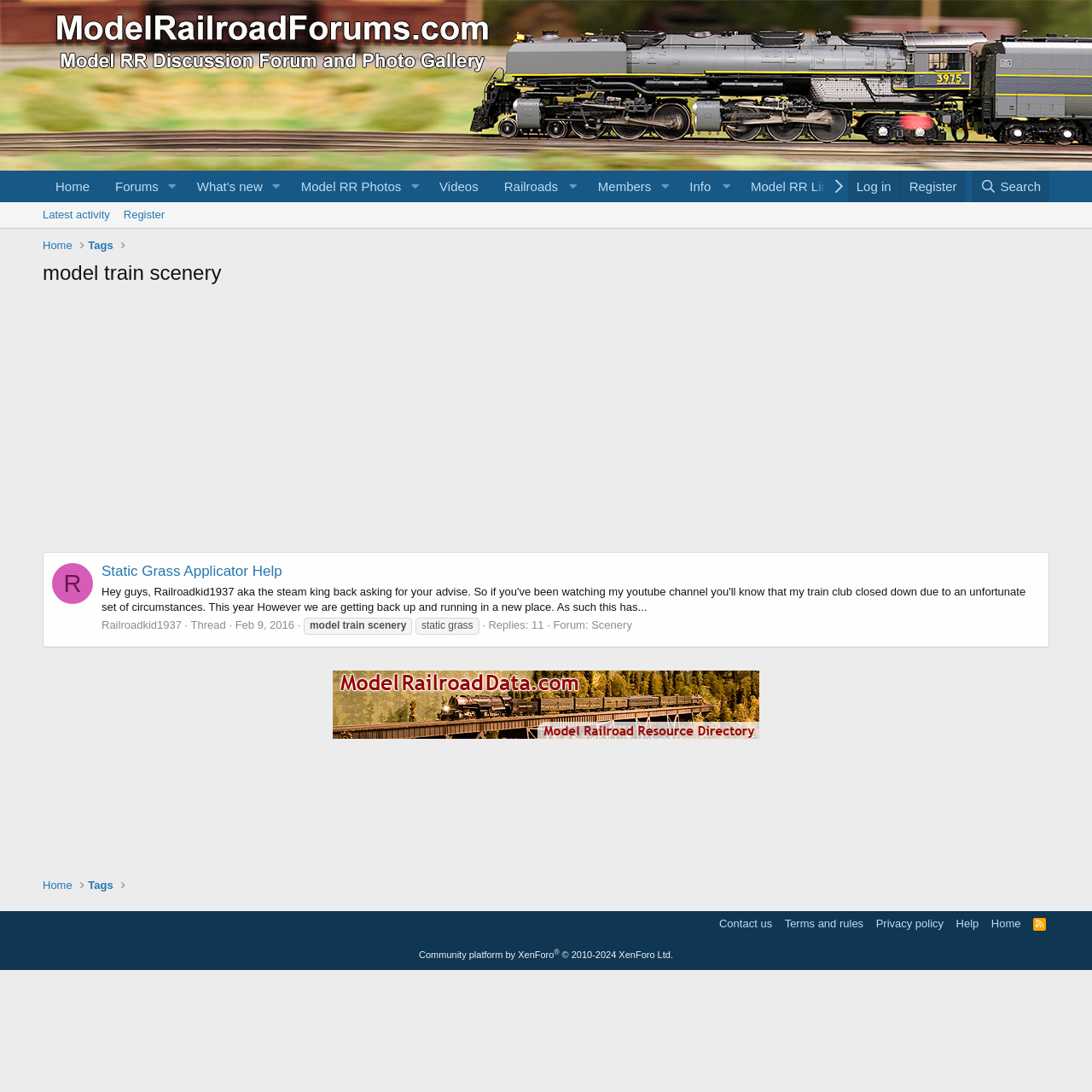Please identify the coordinates of the bounding box that should be clicked to fulfill this instruction: "Check the latest activity".

[0.033, 0.185, 0.107, 0.209]